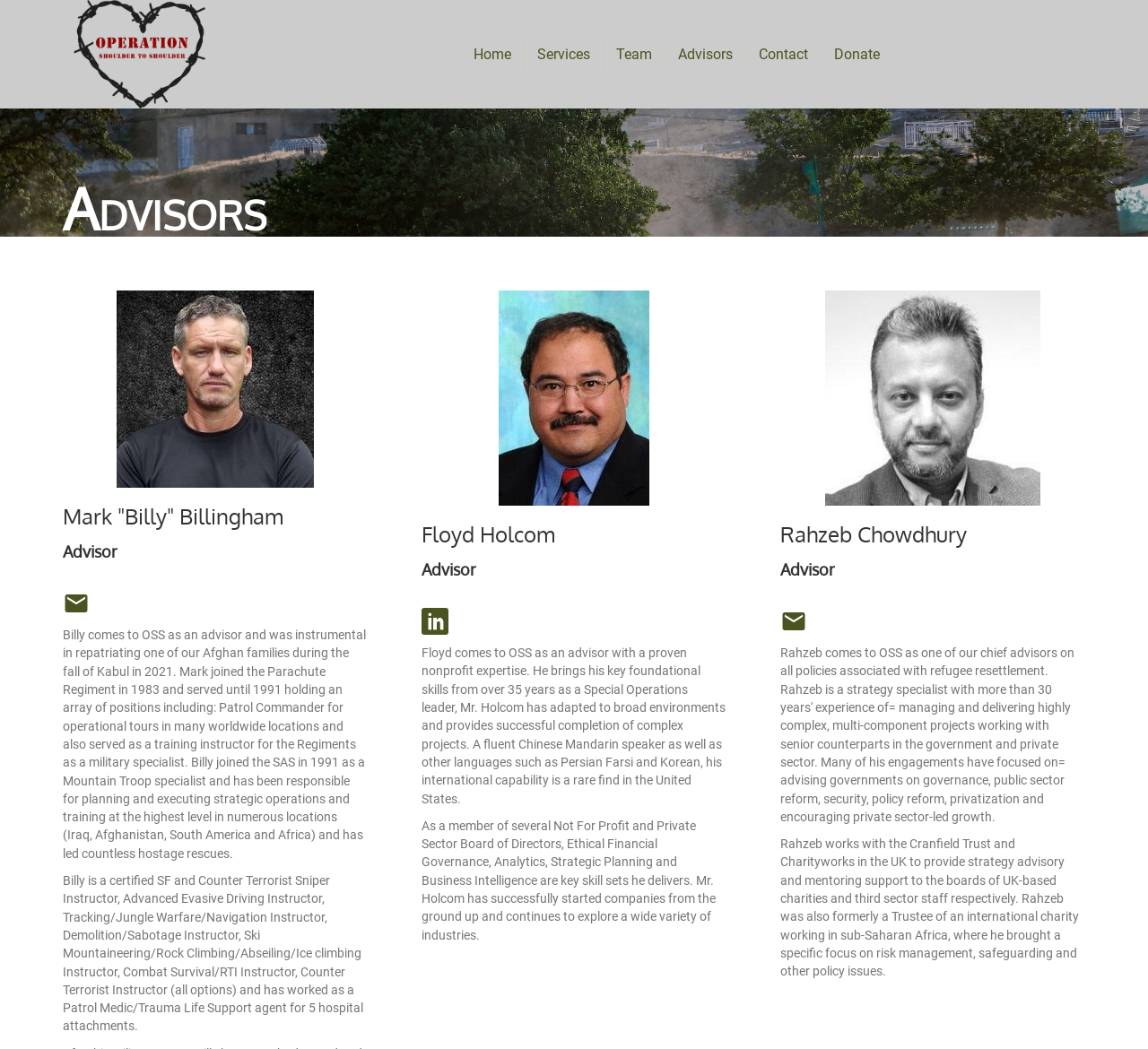Give a detailed account of the webpage, highlighting key information.

The webpage is about the advisors of Operation Shoulder to Shoulder (OSS). At the top, there is a logo of OSS, which is an image with a link to the homepage. Below the logo, there is a navigation menu with links to different sections of the website, including Home, Services, Team, Advisors, Contact, and Donate.

The main content of the page is divided into three sections, each dedicated to a different advisor. The first section is about Mark "Billy" Billingham, who is an advisor to OSS. There is an image of Billy, followed by a heading with his name and title. Below the heading, there is a paragraph of text describing Billy's background and experience, including his service in the Parachute Regiment and the SAS.

The second section is about Floyd Holcom, another advisor to OSS. There is an image of Floyd, followed by a heading with his name and title. Below the heading, there are two paragraphs of text describing Floyd's background and experience, including his expertise in nonprofit management and his language skills.

The third section is about Rahzeb Chowdhury, also an advisor to OSS. There is an image of Rahzeb, followed by a heading with his name and title. Below the heading, there is a paragraph of text describing Rahzeb's background and experience, including his work with charities and his focus on risk management and policy issues.

Overall, the webpage provides a brief overview of each advisor's background and experience, along with their images and titles.